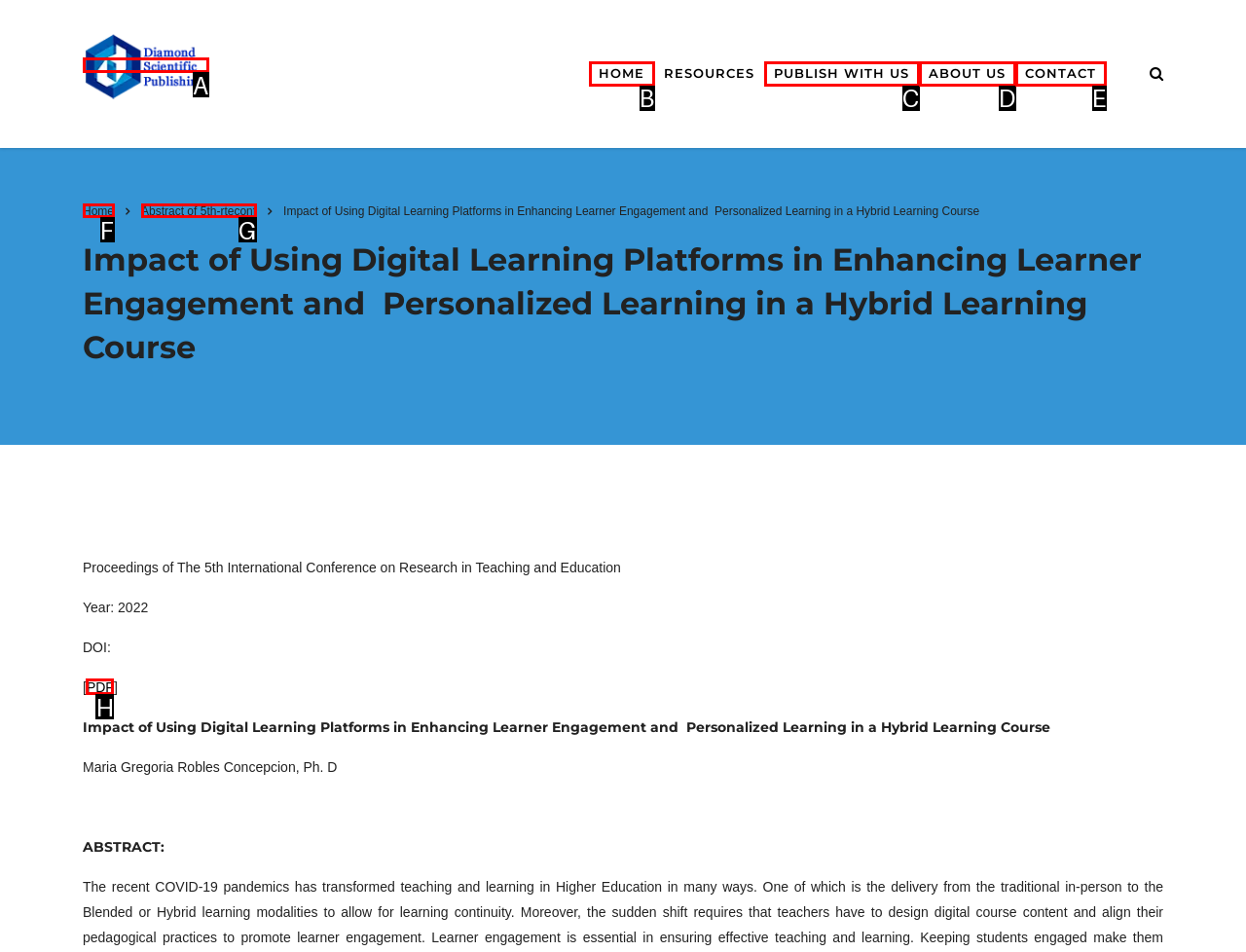Identify the letter of the UI element that corresponds to: title="dpublication"
Respond with the letter of the option directly.

A